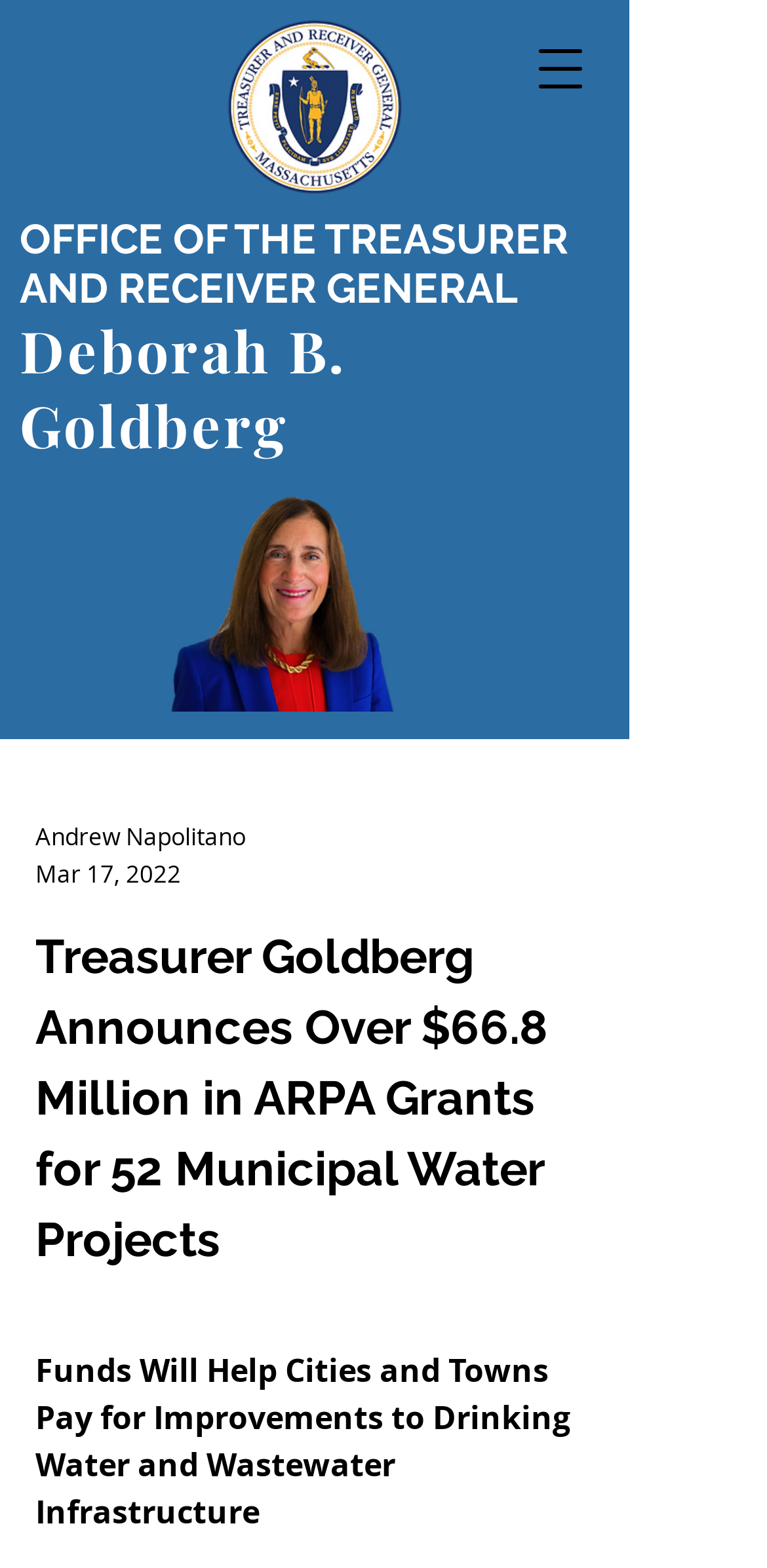Can you extract the primary headline text from the webpage?

OFFICE OF THE TREASURER AND RECEIVER GENERAL
Deborah B. Goldberg